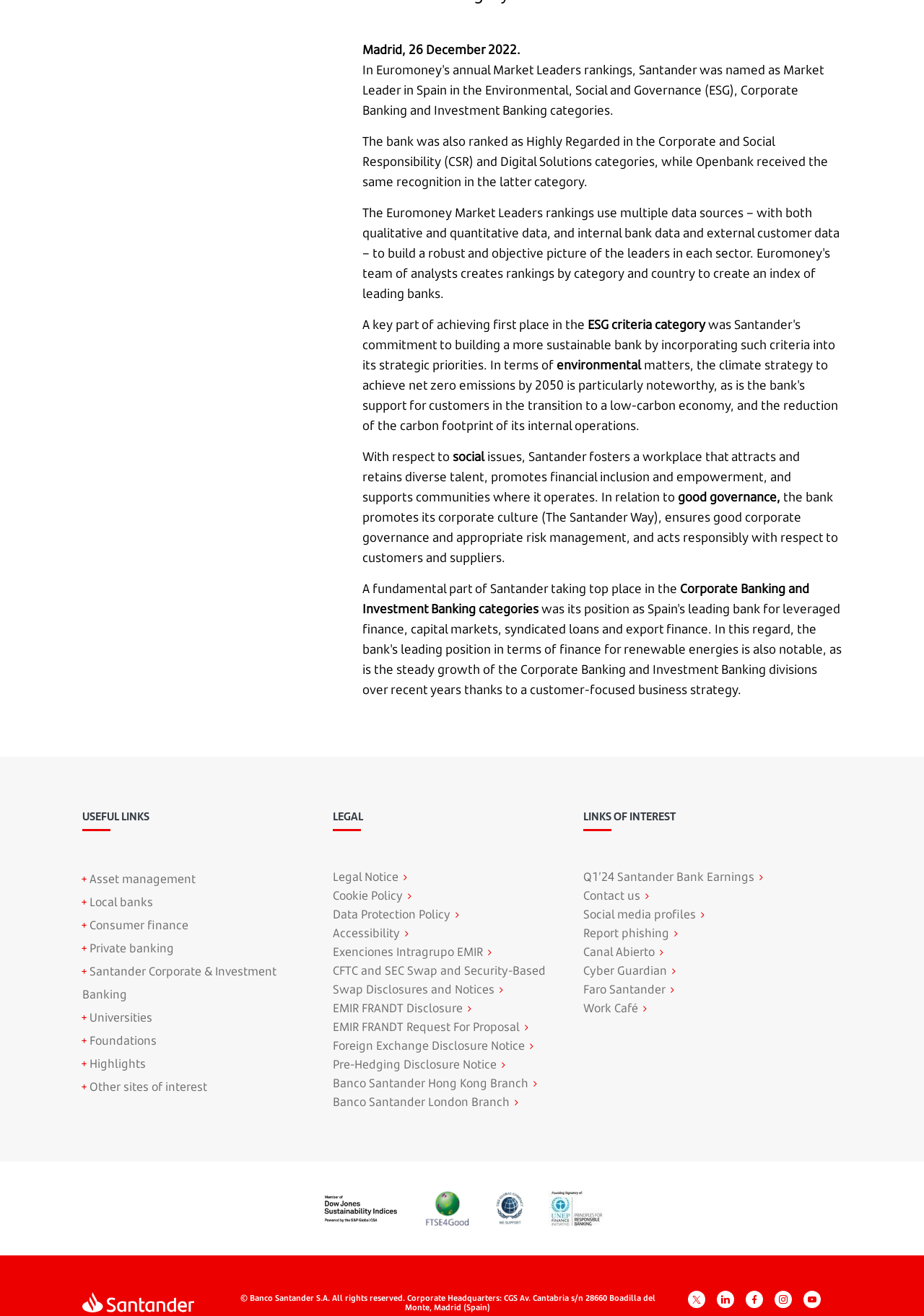Pinpoint the bounding box coordinates of the element that must be clicked to accomplish the following instruction: "Check the 'Dow Jones Sustainability Index' link". The coordinates should be in the format of four float numbers between 0 and 1, i.e., [left, top, right, bottom].

[0.346, 0.905, 0.435, 0.932]